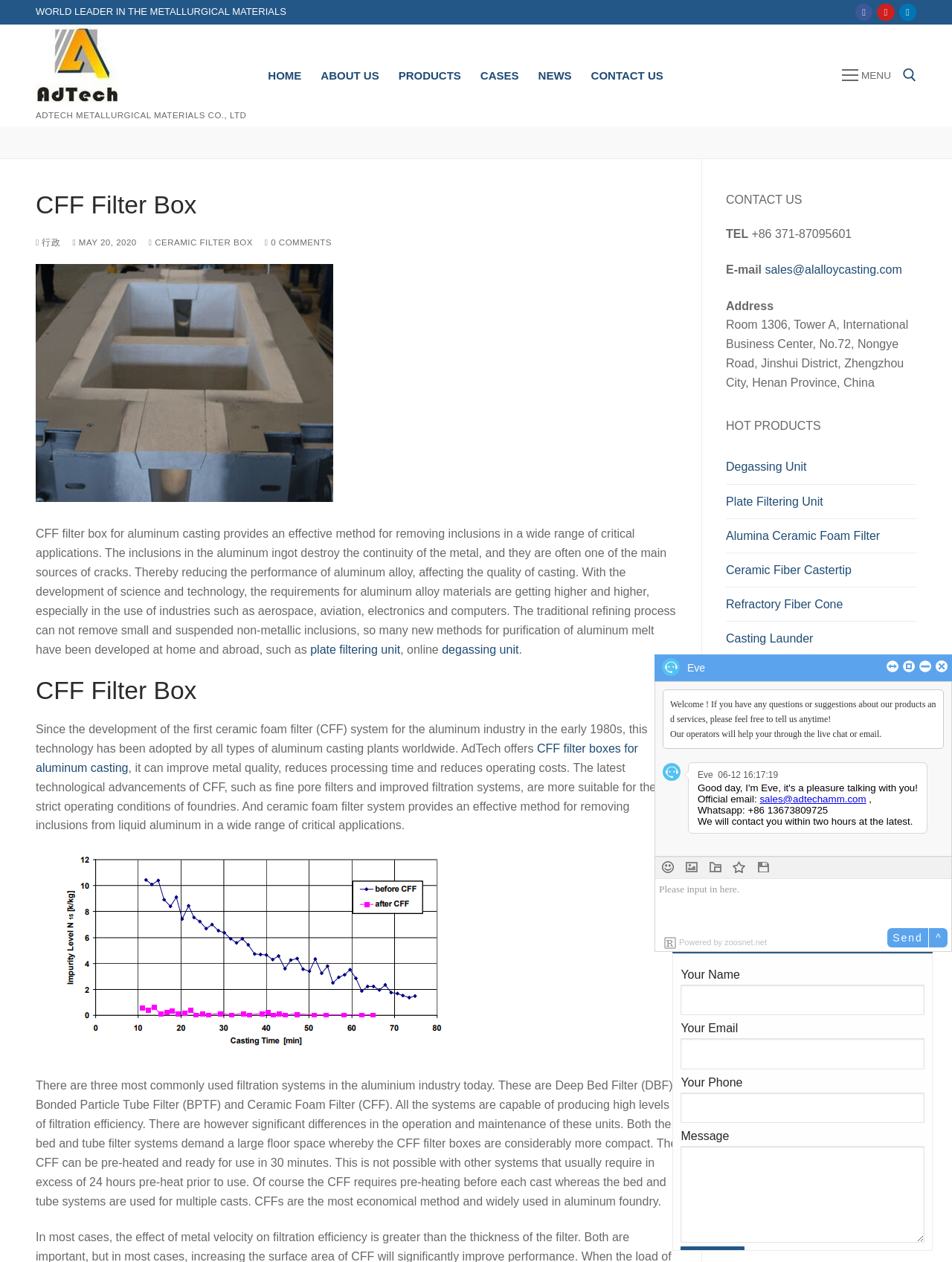Offer an in-depth caption of the entire webpage.

This webpage is about AdTech Metallurgical Materials Co., Ltd, a company that specializes in metallurgical materials. At the top of the page, there is a logo and a navigation menu with links to different sections of the website, including "HOME", "ABOUT US", "PRODUCTS", "CASES", "NEWS", and "CONTACT US". 

On the top right corner, there are social media links to Facebook, Youtube, and Linkedin. Below the navigation menu, there is a search bar where users can search for specific content on the website.

The main content of the webpage is about CFF filter boxes for aluminum casting, which provides an effective method for removing inclusions in a wide range of critical applications. There is a heading "CFF Filter Box" followed by a brief introduction to the product and its benefits. 

Below the introduction, there are several sections of text that provide more detailed information about the product, including its history, features, and advantages. There are also several images of the CFF filter box throughout the text.

On the right side of the page, there is a contact information section with the company's address, phone number, and email. There is also a "HOT PRODUCTS" section that lists several products offered by the company, including degassing units, plate filtering units, and ceramic foam filters.

At the bottom of the page, there is a contact form where users can fill in their information and send a message to the company. There are also several social media links and a copyright notice.